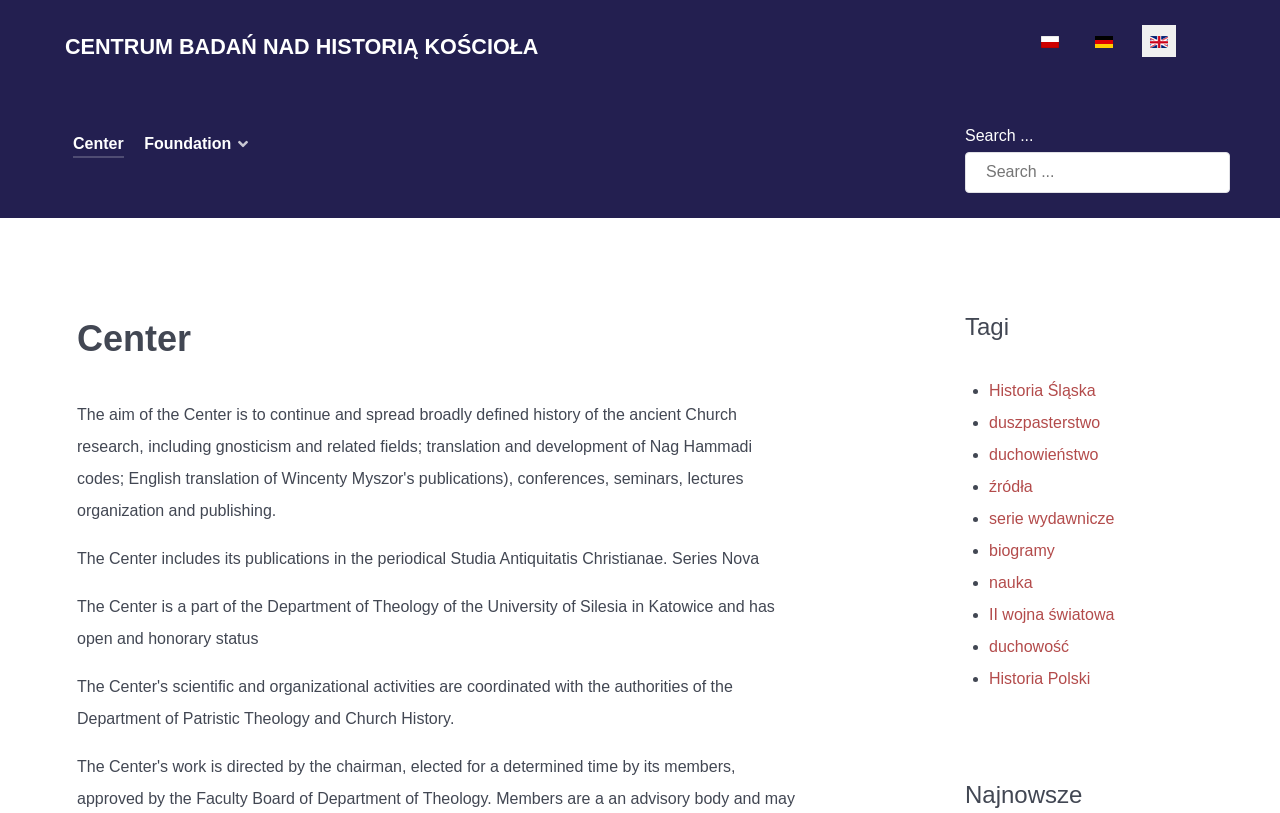What is the name of the center?
Based on the screenshot, provide your answer in one word or phrase.

Center